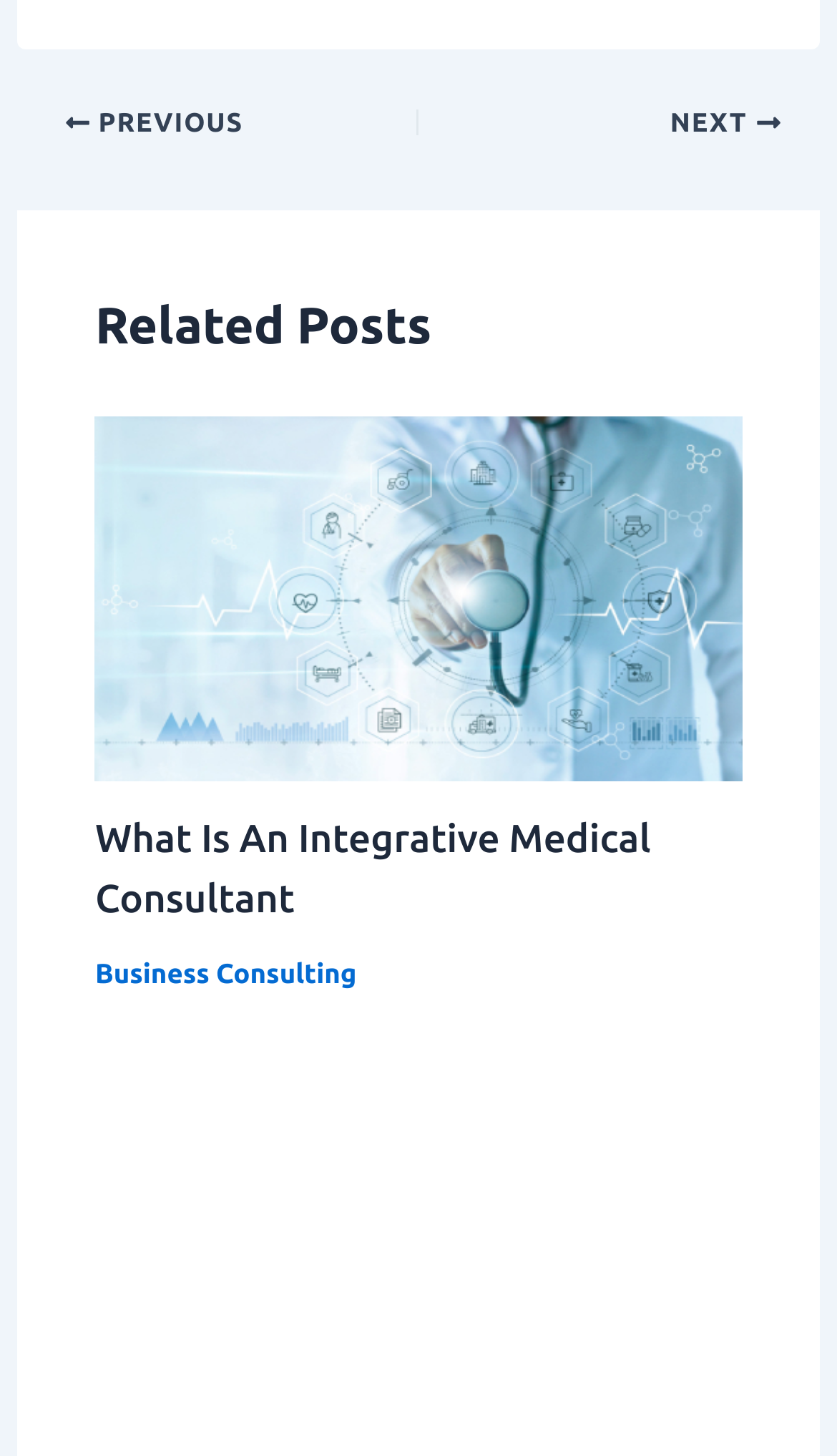Kindly respond to the following question with a single word or a brief phrase: 
What is the topic of the article below the 'Related Posts' heading?

Braces consultation